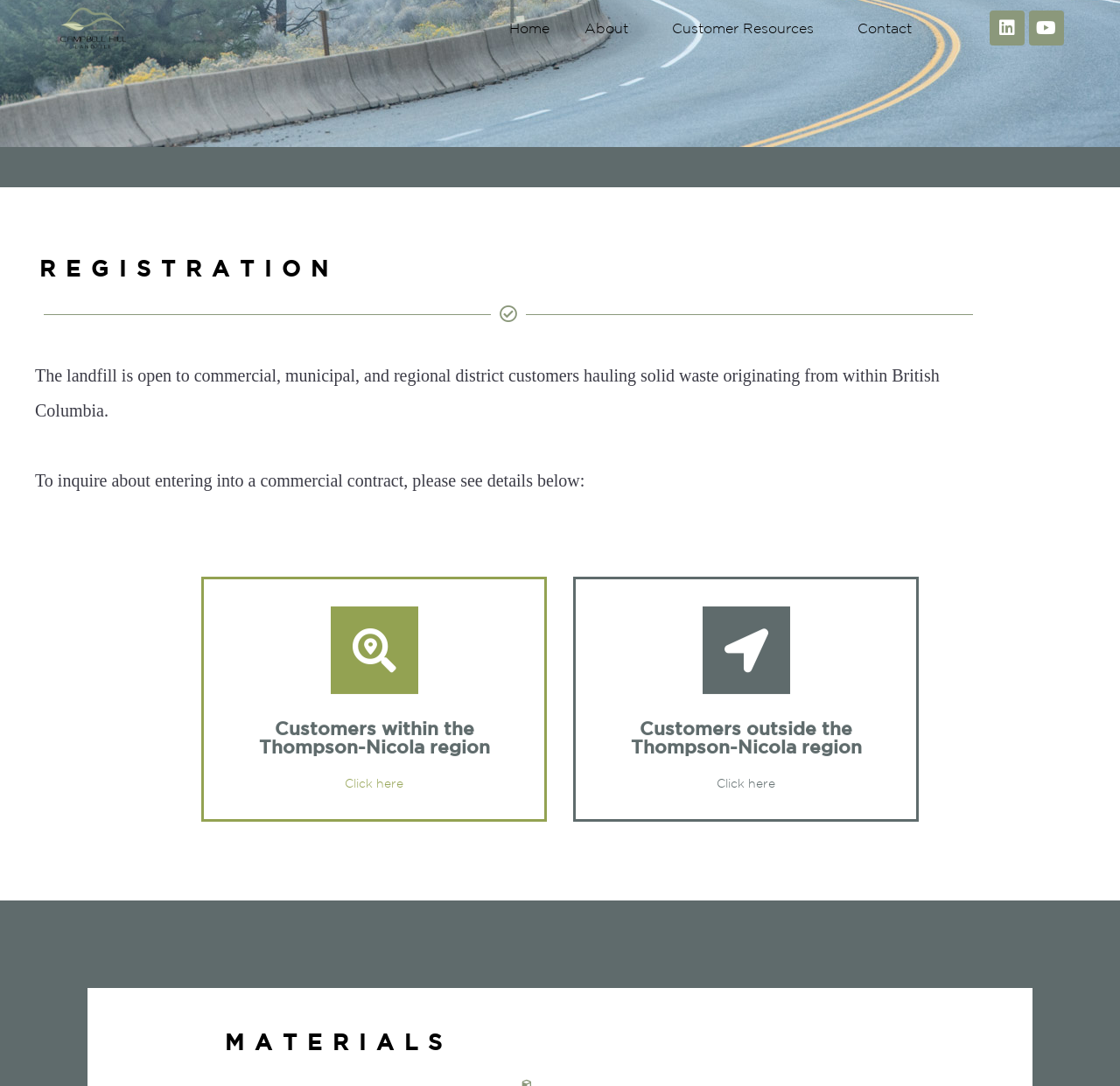Please reply to the following question using a single word or phrase: 
Who should customers in the Thompson-Nicola region contact?

Thompson-Nicola Regional District